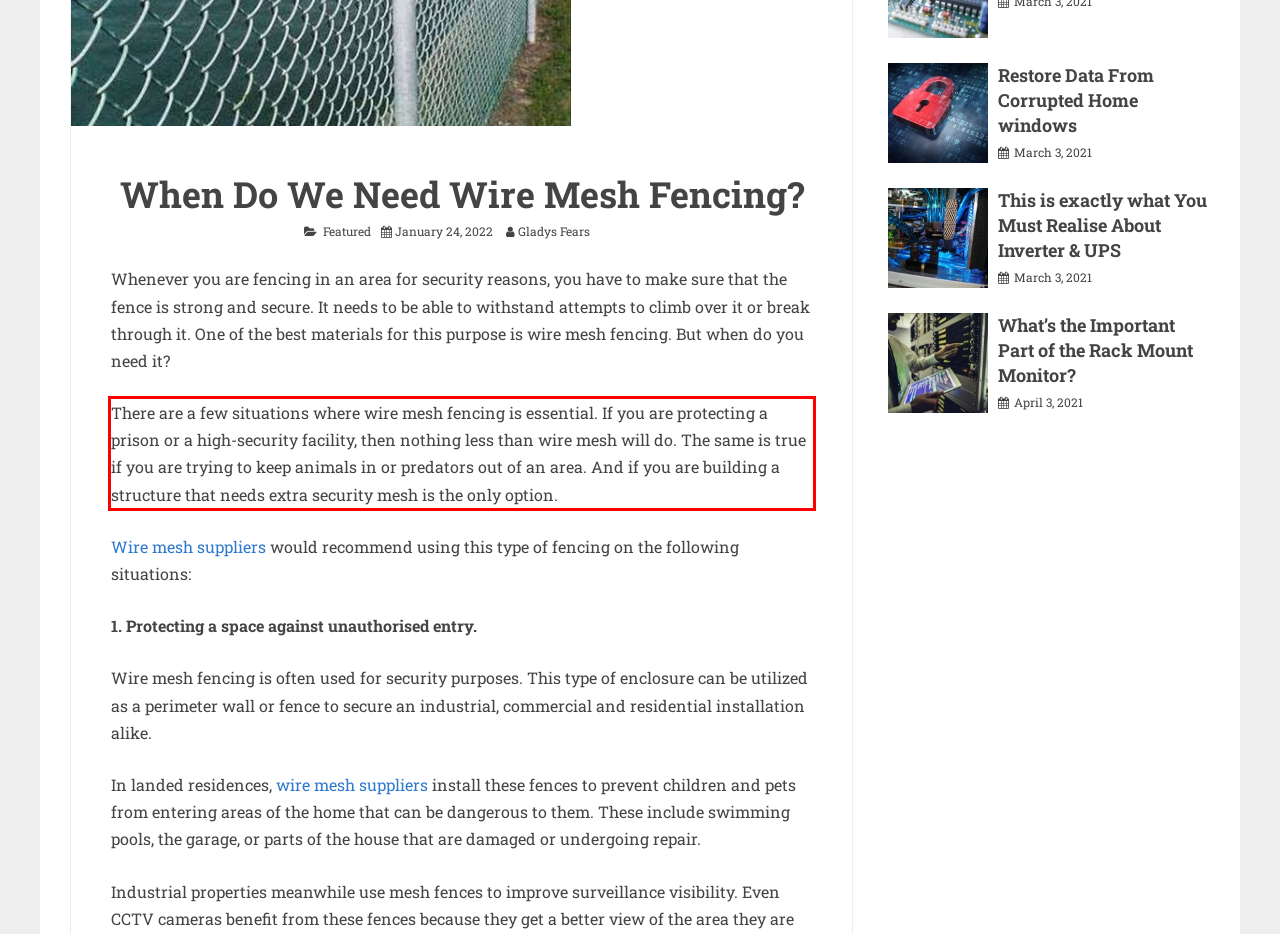The screenshot you have been given contains a UI element surrounded by a red rectangle. Use OCR to read and extract the text inside this red rectangle.

There are a few situations where wire mesh fencing is essential. If you are protecting a prison or a high-security facility, then nothing less than wire mesh will do. The same is true if you are trying to keep animals in or predators out of an area. And if you are building a structure that needs extra security mesh is the only option.